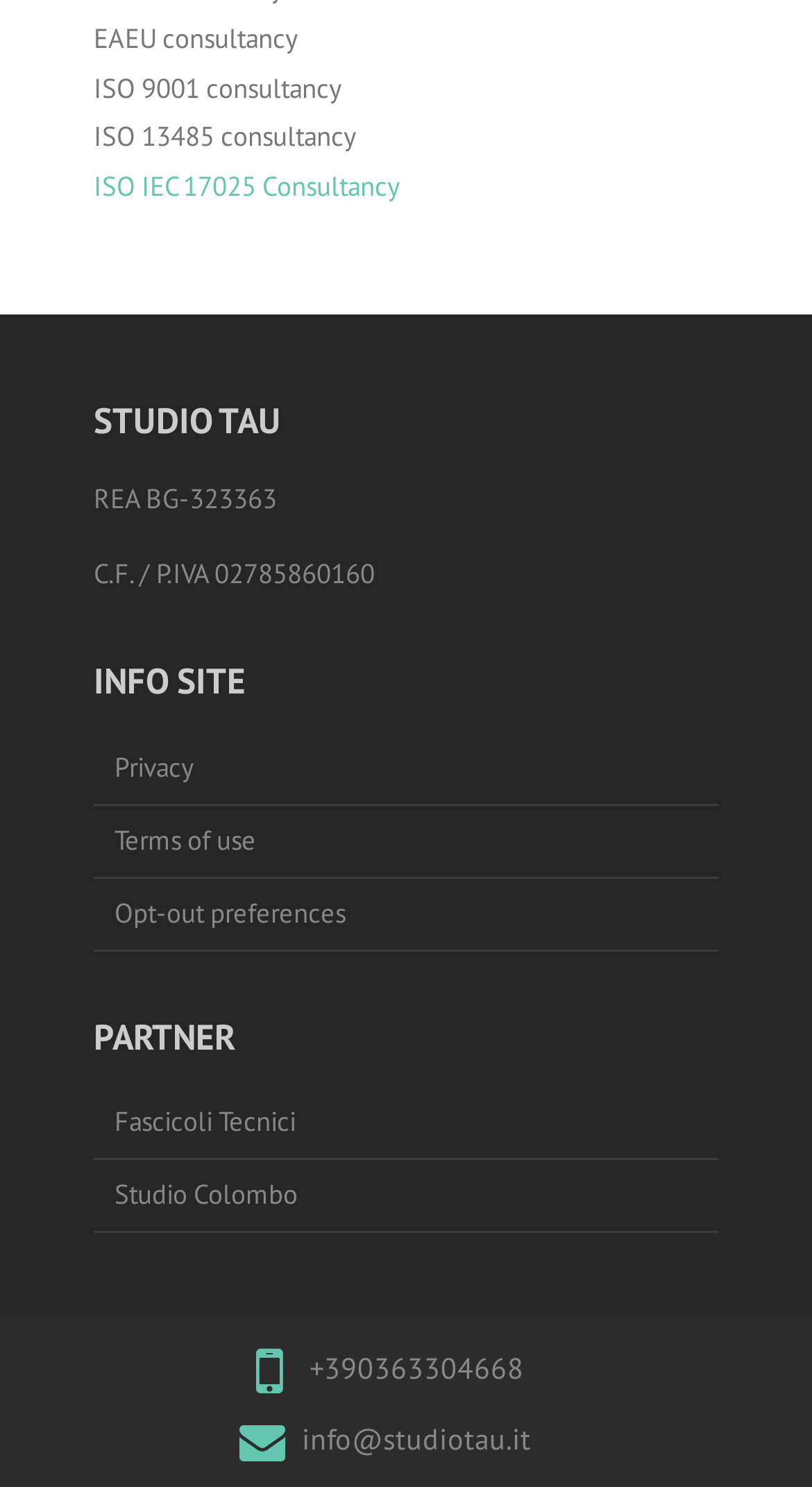Provide a short, one-word or phrase answer to the question below:
How many links are in the INFO SITE section?

3